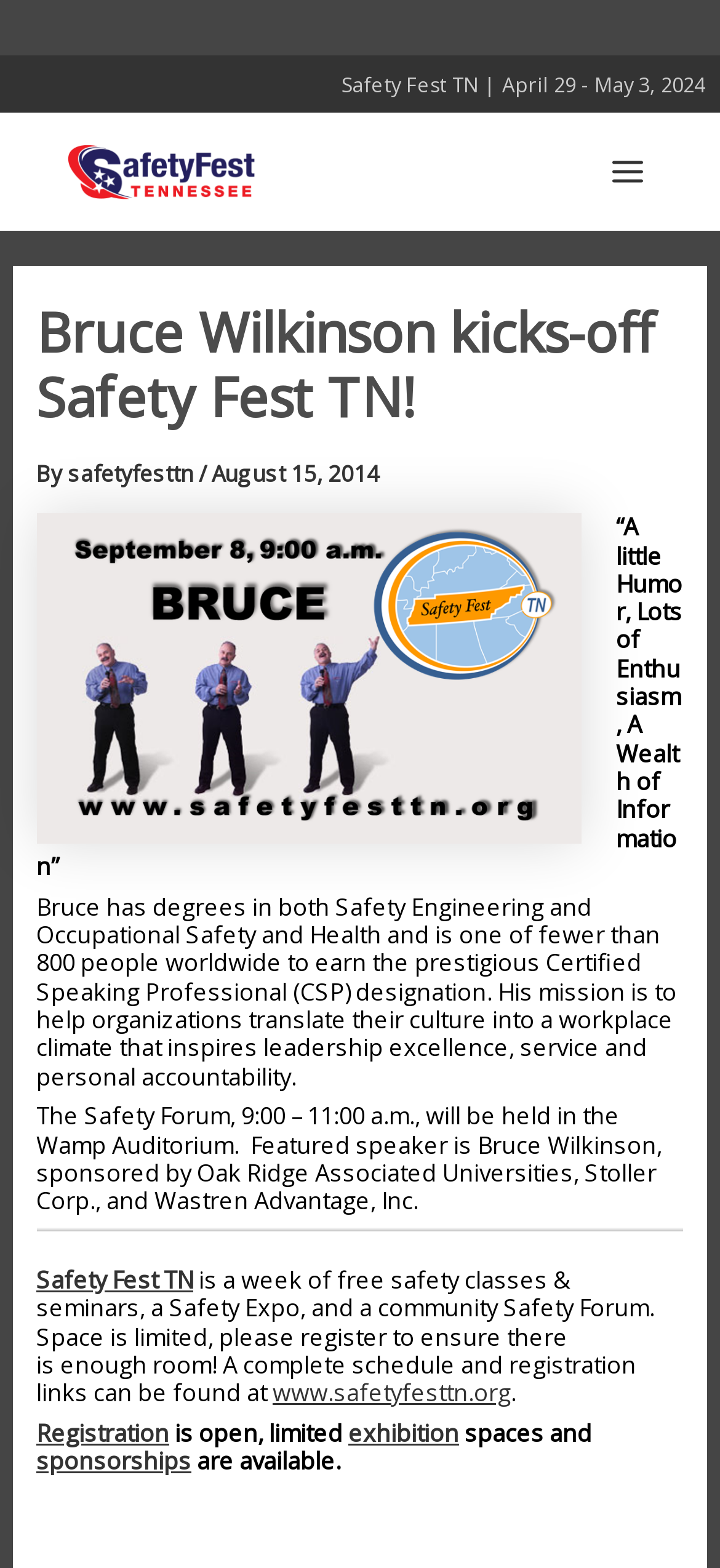What is Bruce Wilkinson's mission?
Answer the question with a single word or phrase, referring to the image.

To help organizations translate their culture into a workplace climate